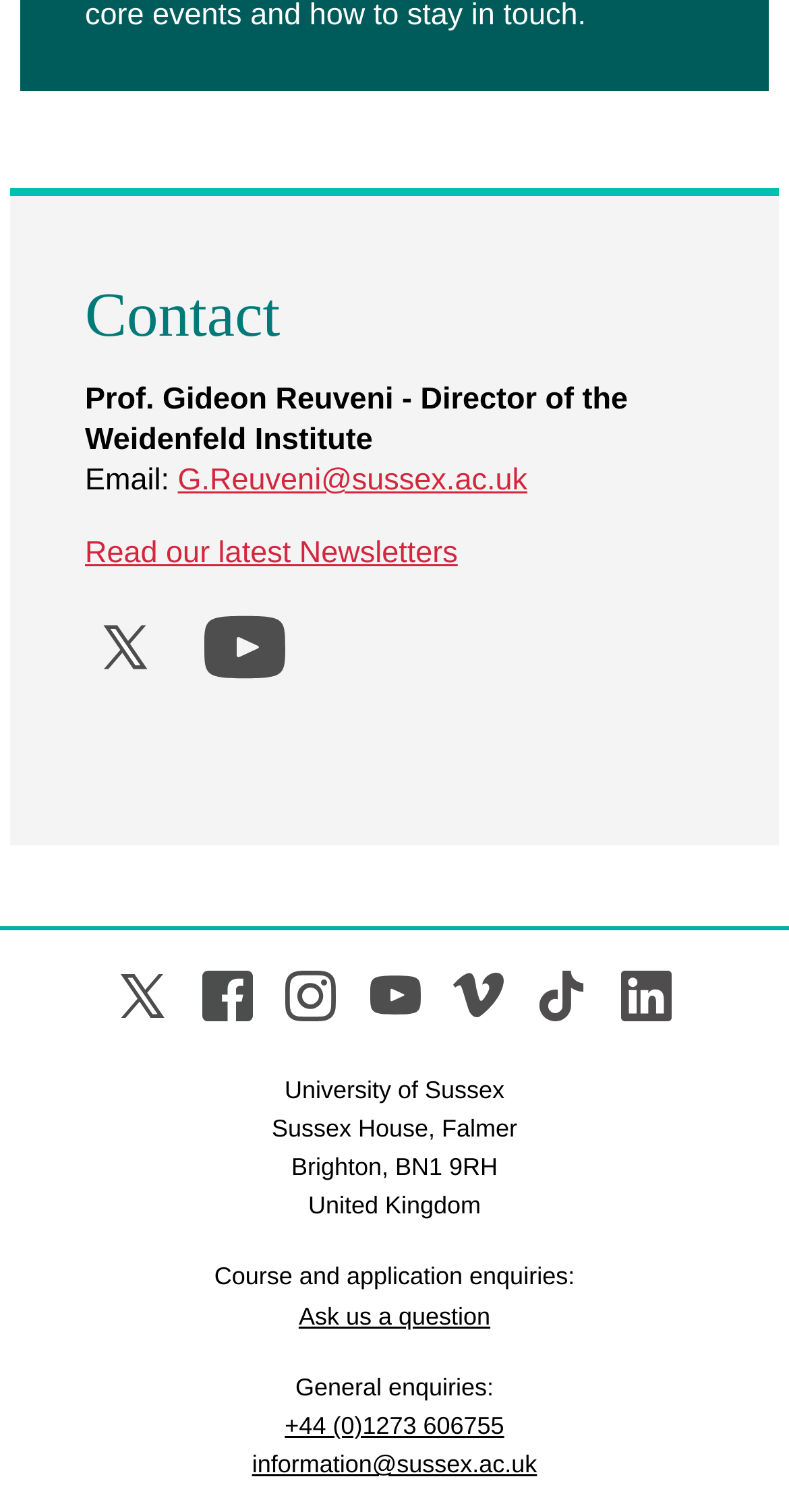Could you locate the bounding box coordinates for the section that should be clicked to accomplish this task: "Read the latest newsletters".

[0.108, 0.354, 0.58, 0.377]